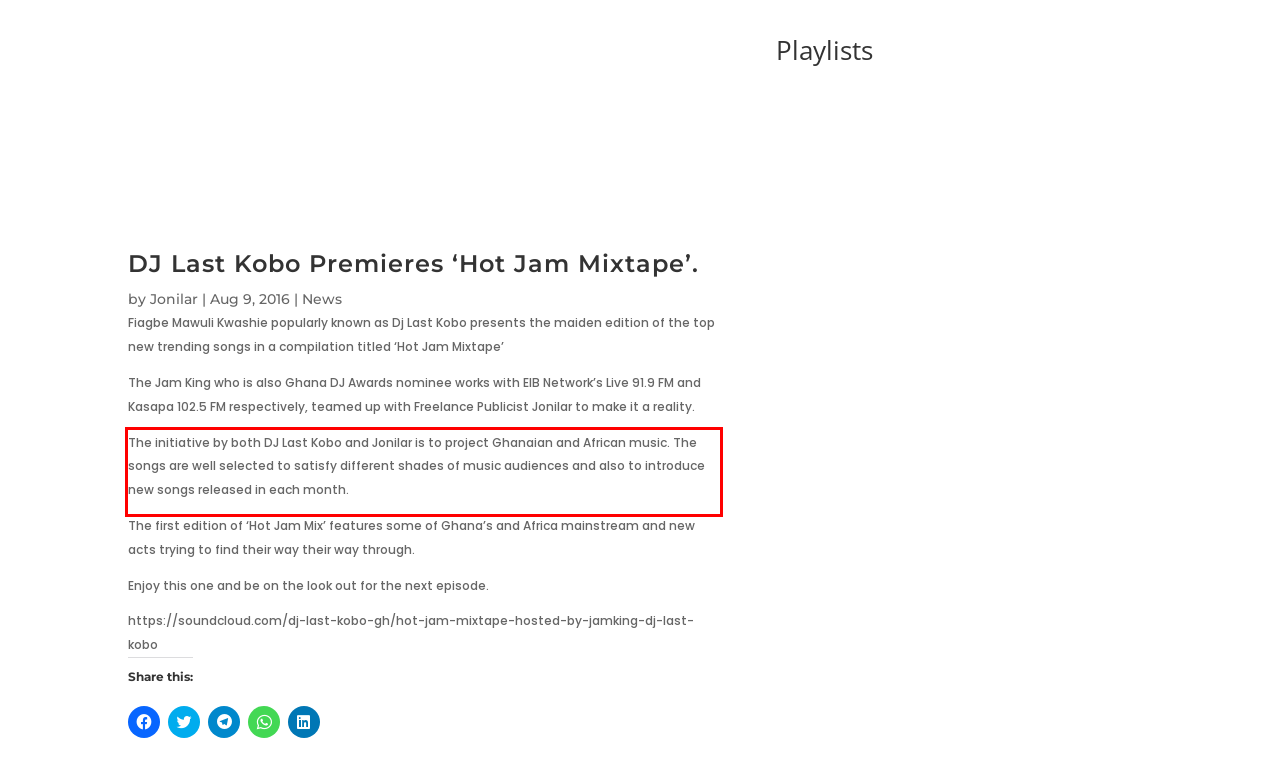Please identify and extract the text from the UI element that is surrounded by a red bounding box in the provided webpage screenshot.

The initiative by both DJ Last Kobo and Jonilar is to project Ghanaian and African music. The songs are well selected to satisfy different shades of music audiences and also to introduce new songs released in each month.